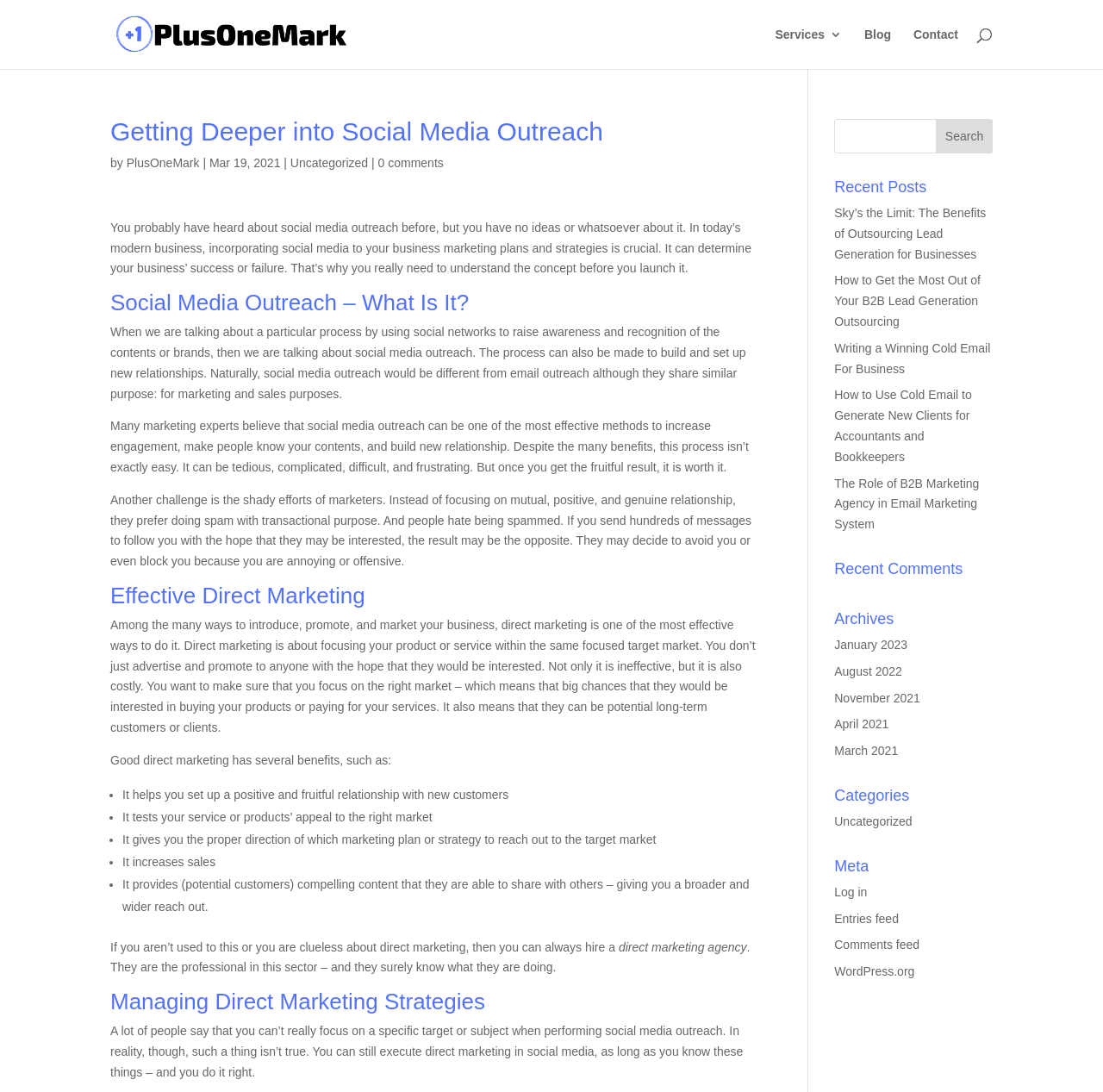Please specify the bounding box coordinates of the region to click in order to perform the following instruction: "Log in to the website".

[0.756, 0.81, 0.786, 0.823]